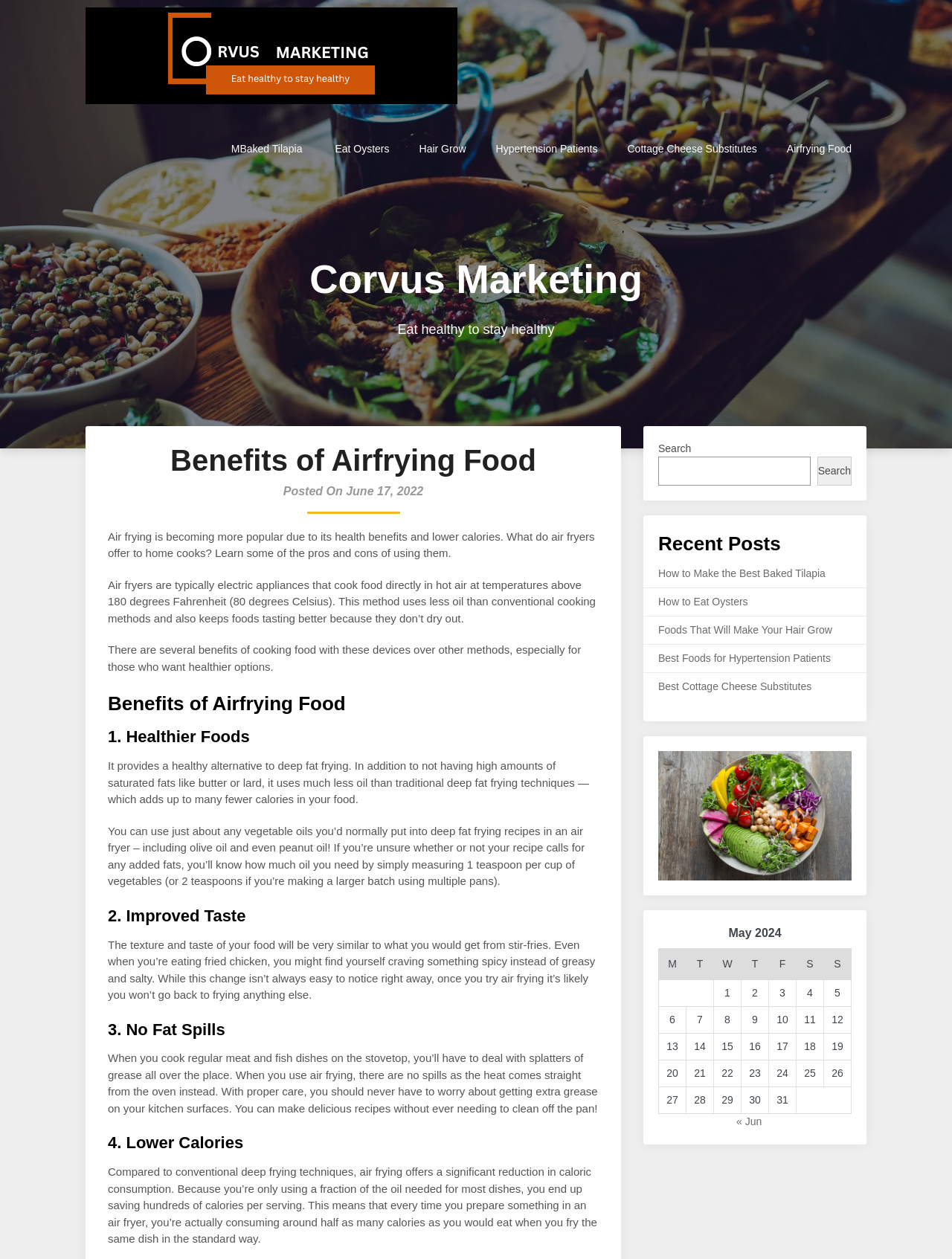Provide an in-depth caption for the contents of the webpage.

The webpage is about the benefits of airfrying food, with a focus on its health benefits and lower calories. At the top, there is a logo and a link to "Corvus Marketing" on the left, followed by a series of links to other articles, including "MBaked Tilapia", "Eat Oysters", "Hair Grow", "Hypertension Patients", "Cottage Cheese Substitutes", and "Airfrying Food".

Below the links, there is a heading "Benefits of Airfrying Food" followed by a brief introduction to air frying and its benefits. The introduction is divided into four sections: "Healthier Foods", "Improved Taste", "No Fat Spills", and "Lower Calories". Each section provides a brief explanation of the benefits of air frying, with a focus on its health advantages and convenience.

On the right side of the page, there is a search bar and a section titled "Recent Posts", which lists several links to other articles, including "How to Make the Best Baked Tilapia", "How to Eat Oysters", "Foods That Will Make Your Hair Grow", "Best Foods for Hypertension Patients", and "Best Cottage Cheese Substitutes". Below the recent posts, there is a calendar table for May 2024, with dates listed from 1 to 26.

Overall, the webpage is well-organized and easy to navigate, with clear headings and concise text that provides useful information about the benefits of airfrying food.